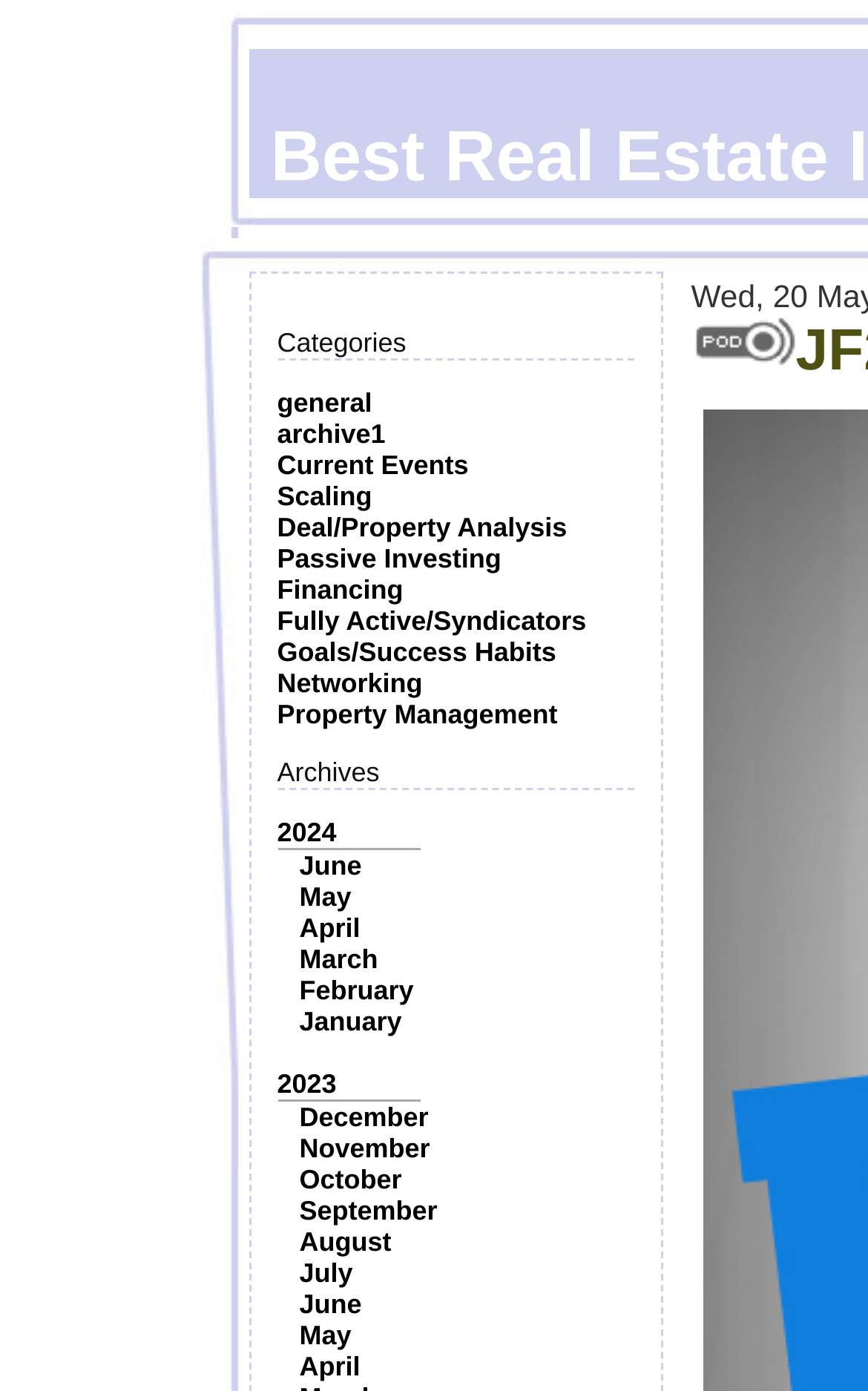What is the purpose of the image on the webpage?
Using the image, provide a detailed and thorough answer to the question.

The image on the webpage is likely used for decorative purposes, as it does not seem to serve any functional purpose. It is placed on the right side of the webpage, and its bounding box coordinates suggest that it is not overlapping with any other elements.